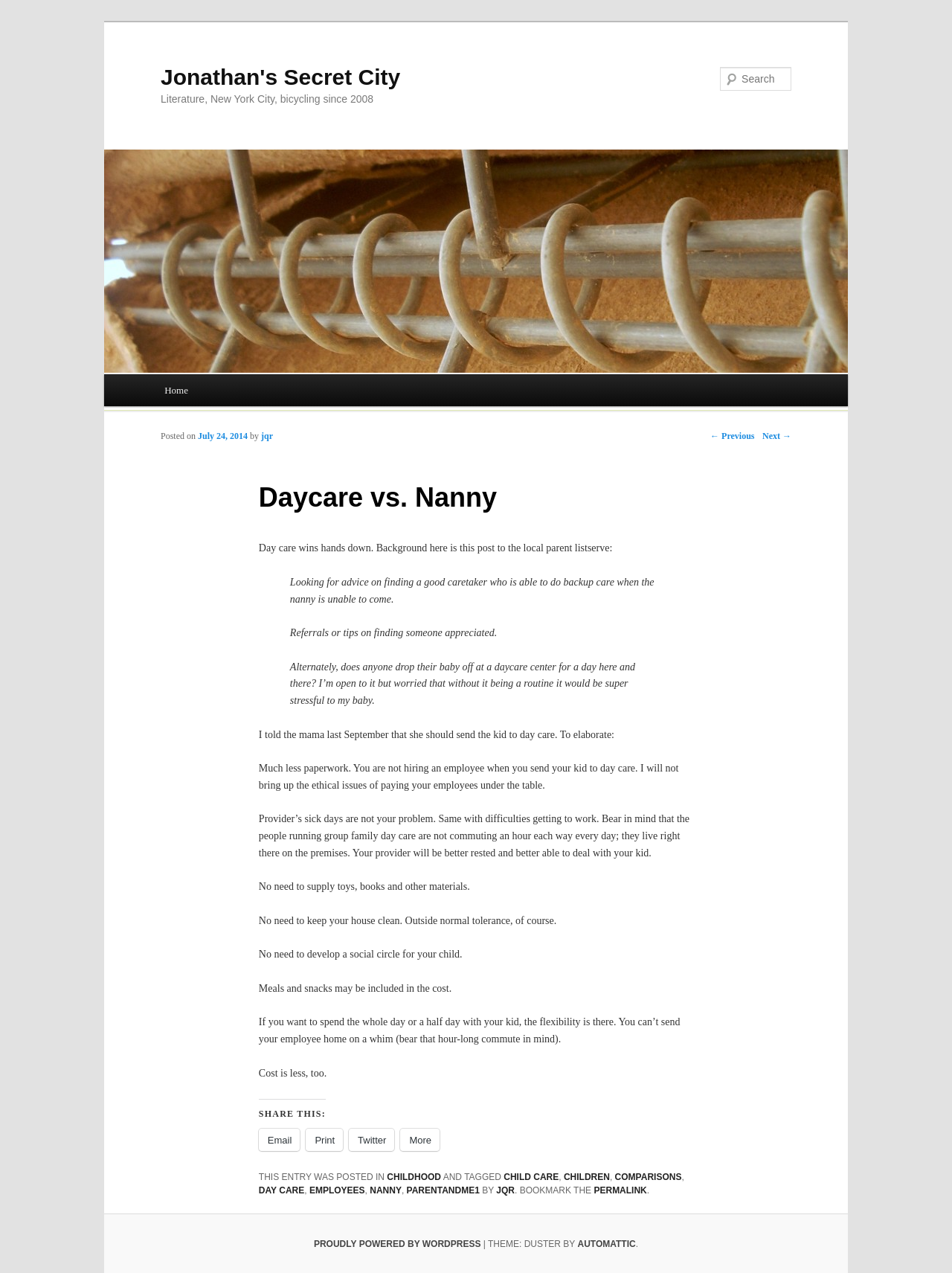What is the topic of discussion in this post?
Please provide a single word or phrase as your answer based on the screenshot.

Daycare vs. Nanny